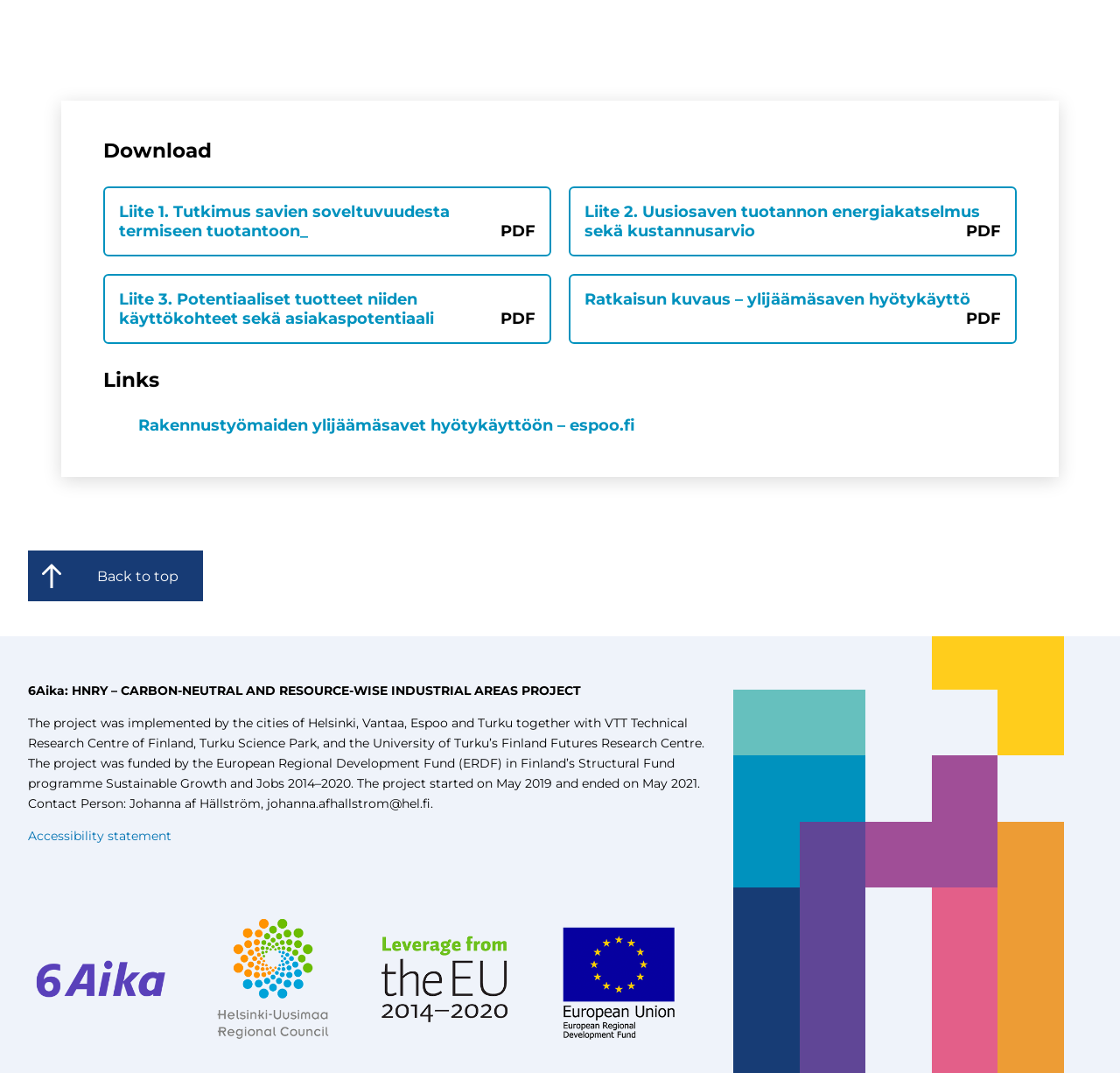Using the given element description, provide the bounding box coordinates (top-left x, top-left y, bottom-right x, bottom-right y) for the corresponding UI element in the screenshot: Accessibility statement

[0.025, 0.772, 0.153, 0.787]